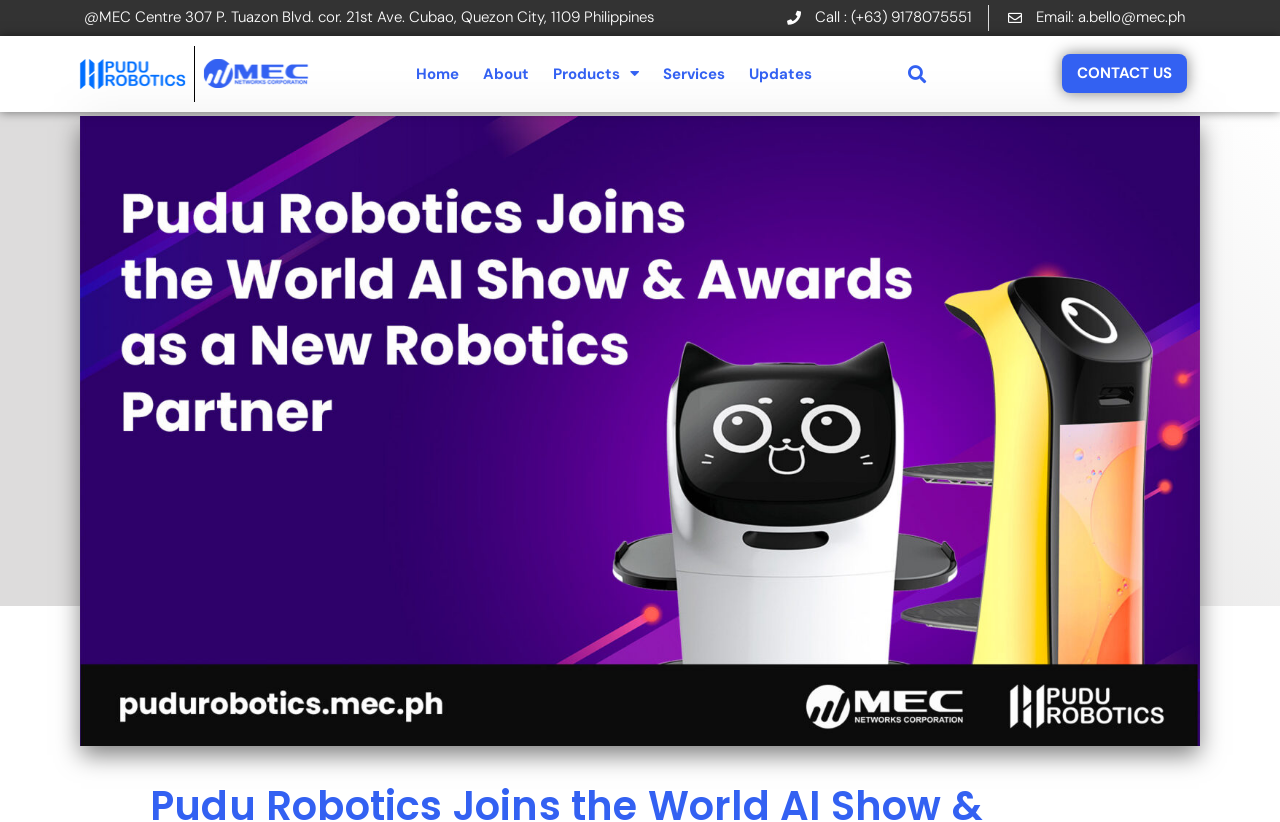Identify the text that serves as the heading for the webpage and generate it.

Pudu Robotics Joins the World AI Show & Awards as a New Robotics Partner